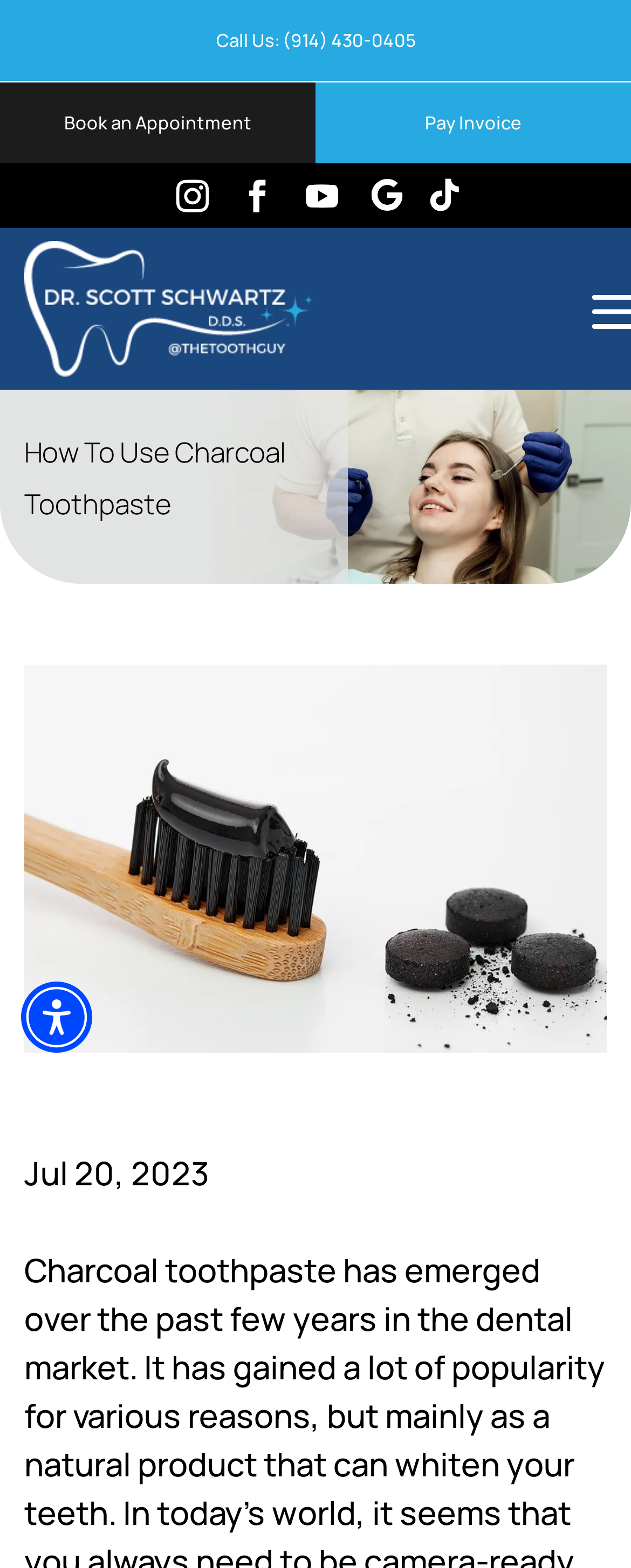Please identify the bounding box coordinates of the element that needs to be clicked to execute the following command: "Read the article about How To Use Charcoal Toothpaste". Provide the bounding box using four float numbers between 0 and 1, formatted as [left, top, right, bottom].

[0.038, 0.272, 0.474, 0.348]